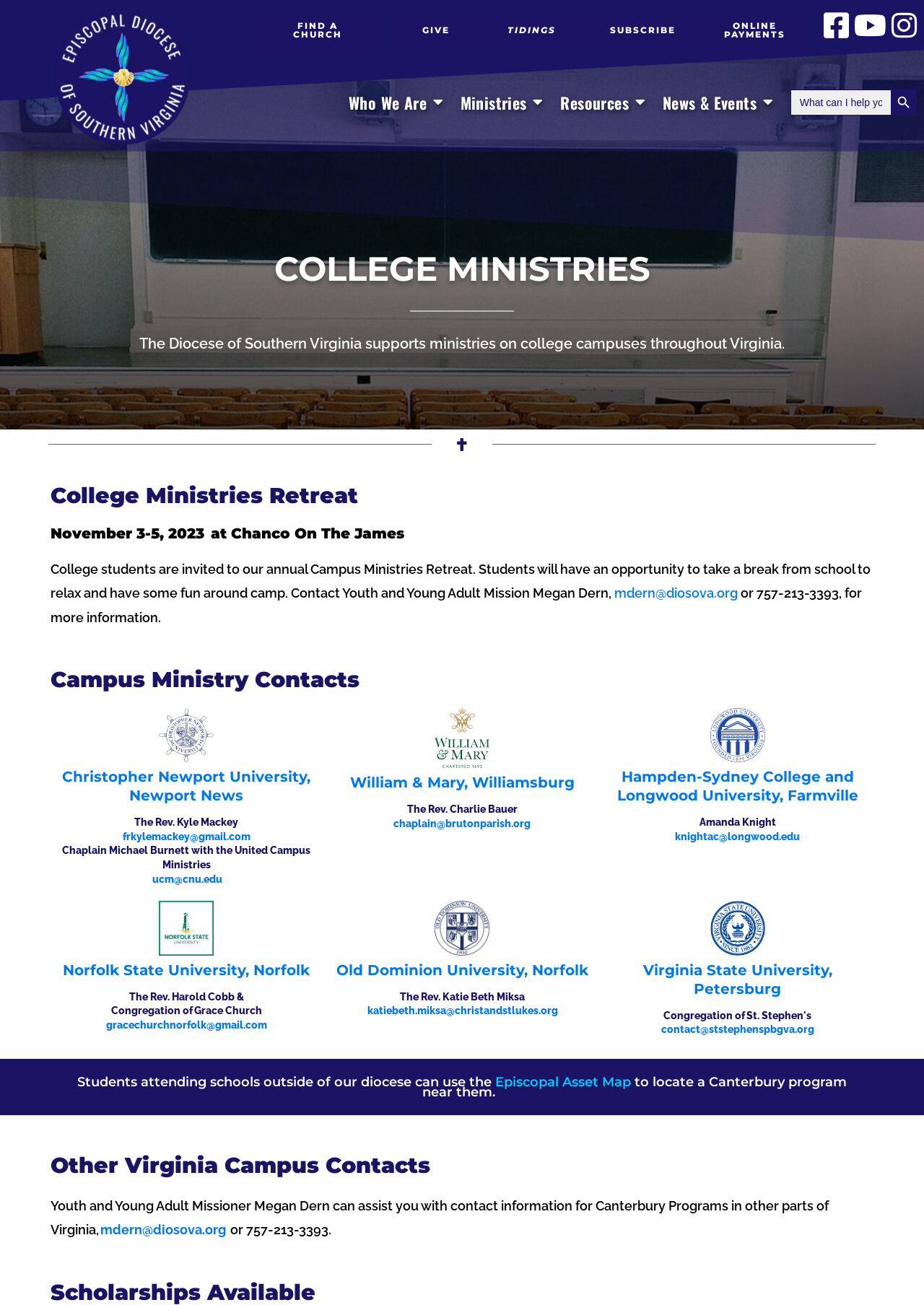Deliver a detailed narrative of the webpage's visual and textual elements.

The webpage is about College Ministries in the Episcopal Diocese of Southern Virginia. At the top, there are several links, including "FIND A CHURCH", "GIVE", "TIDINGS", "SUBSCRIBE", and "ONLINE PAYMENTS", which are aligned horizontally across the page. Below these links, there is a navigation menu with buttons labeled "Who We Are", "Ministries", "Resources", and "News & Events". Each button has a dropdown menu with additional options.

To the right of the navigation menu, there is a search bar with a search button and a magnifying glass icon. Below the search bar, there is a heading that reads "COLLEGE MINISTRIES" in large font. 

The main content of the page is divided into several sections. The first section describes the College Ministries Retreat, which will take place from November 3-5, 2023, at Chanco On The James. The section includes a brief description of the event and contact information for more information.

The next section is titled "Campus Ministry Contacts" and lists several colleges and universities in Virginia, including Christopher Newport University, William & Mary, Hampden-Sydney College and Longwood University, Norfolk State University, and Old Dominion University. Each listing includes the name of the college or university, the name of the chaplain or contact person, and their email address. There are also small images or icons associated with each listing.

At the bottom of the page, there is a section of text that mentions that students attending schools outside of the diocese can use the Episcopal Asset Map to locate campus ministries in their area.